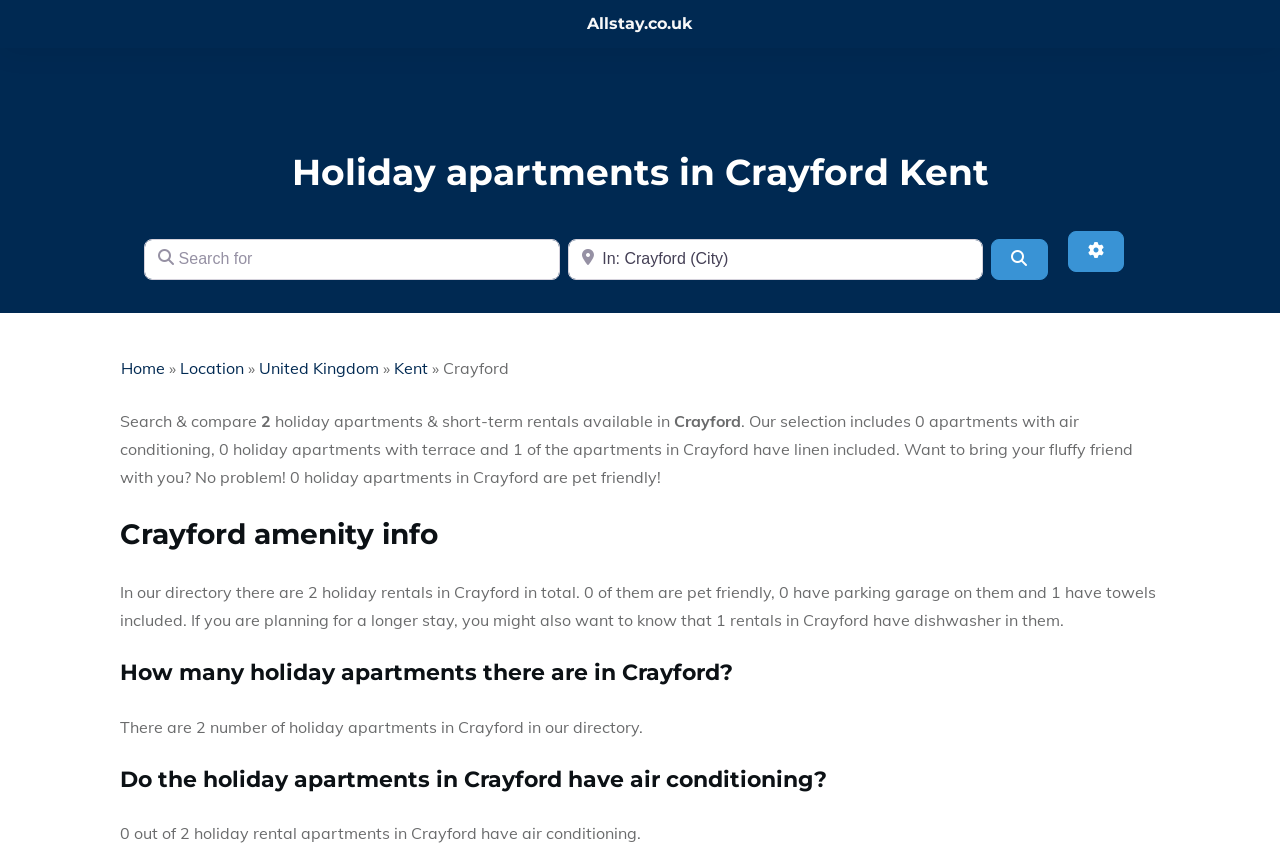Provide the bounding box coordinates of the HTML element described by the text: "Advanced Filters". The coordinates should be in the format [left, top, right, bottom] with values between 0 and 1.

[0.834, 0.271, 0.878, 0.319]